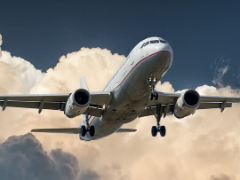Provide your answer in a single word or phrase: 
What is emphasized in the image regarding travelers?

Booking flights and planning journeys